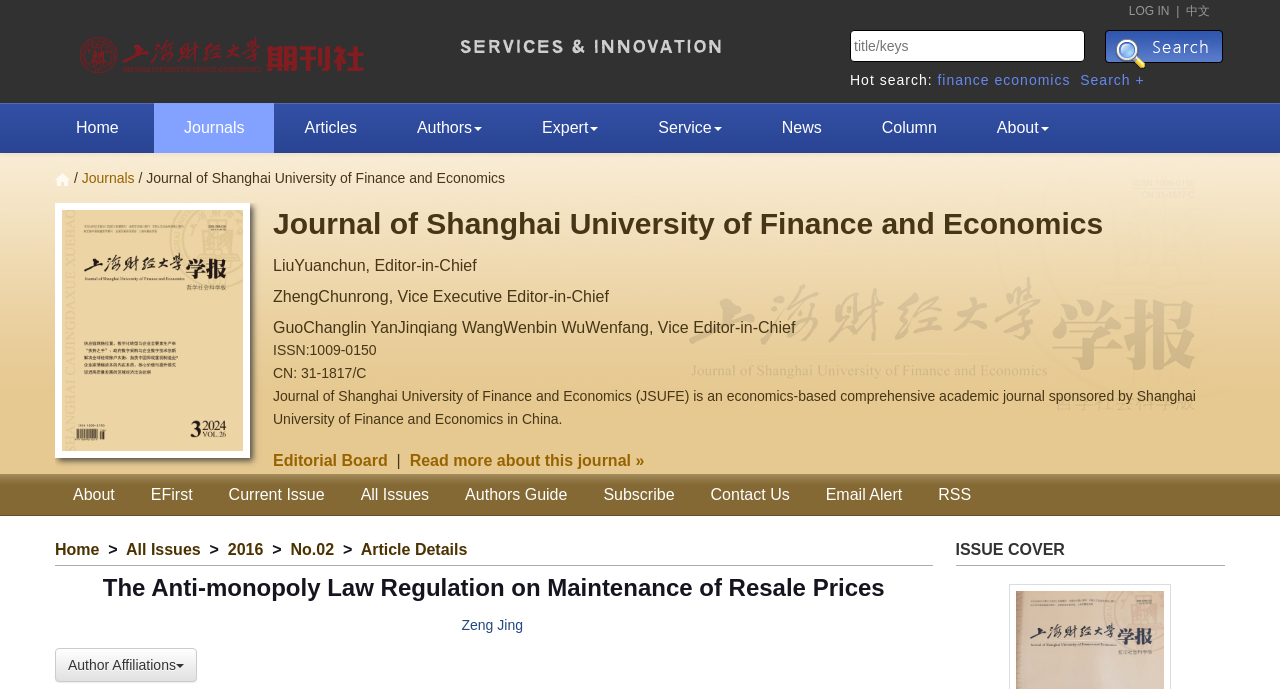Please find the bounding box coordinates for the clickable element needed to perform this instruction: "view journal details".

[0.213, 0.247, 0.395, 0.27]